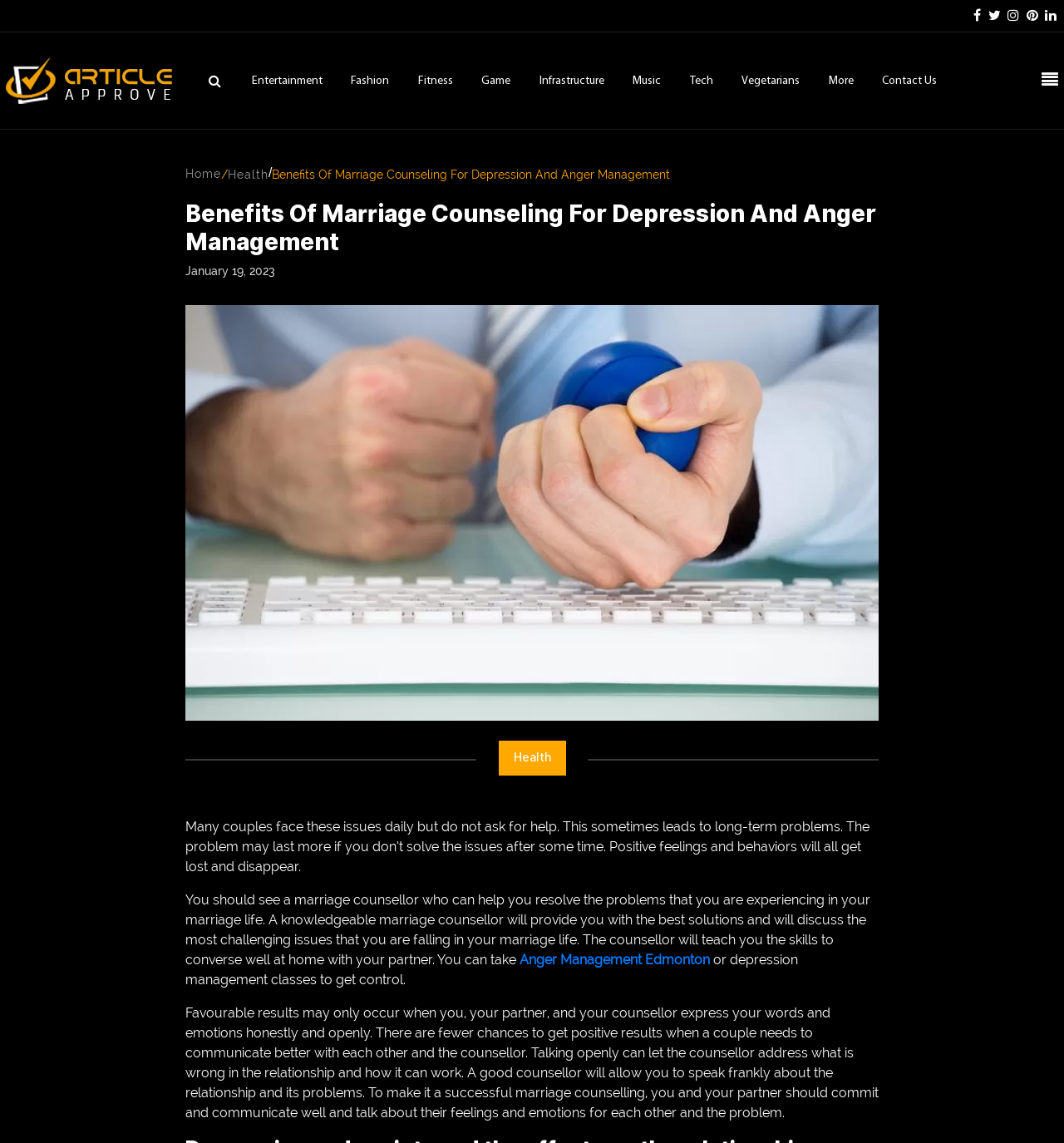Please determine the bounding box coordinates for the UI element described here. Use the format (top-left x, top-left y, bottom-right x, bottom-right y) with values bounded between 0 and 1: Contact Us

[0.829, 0.065, 0.881, 0.076]